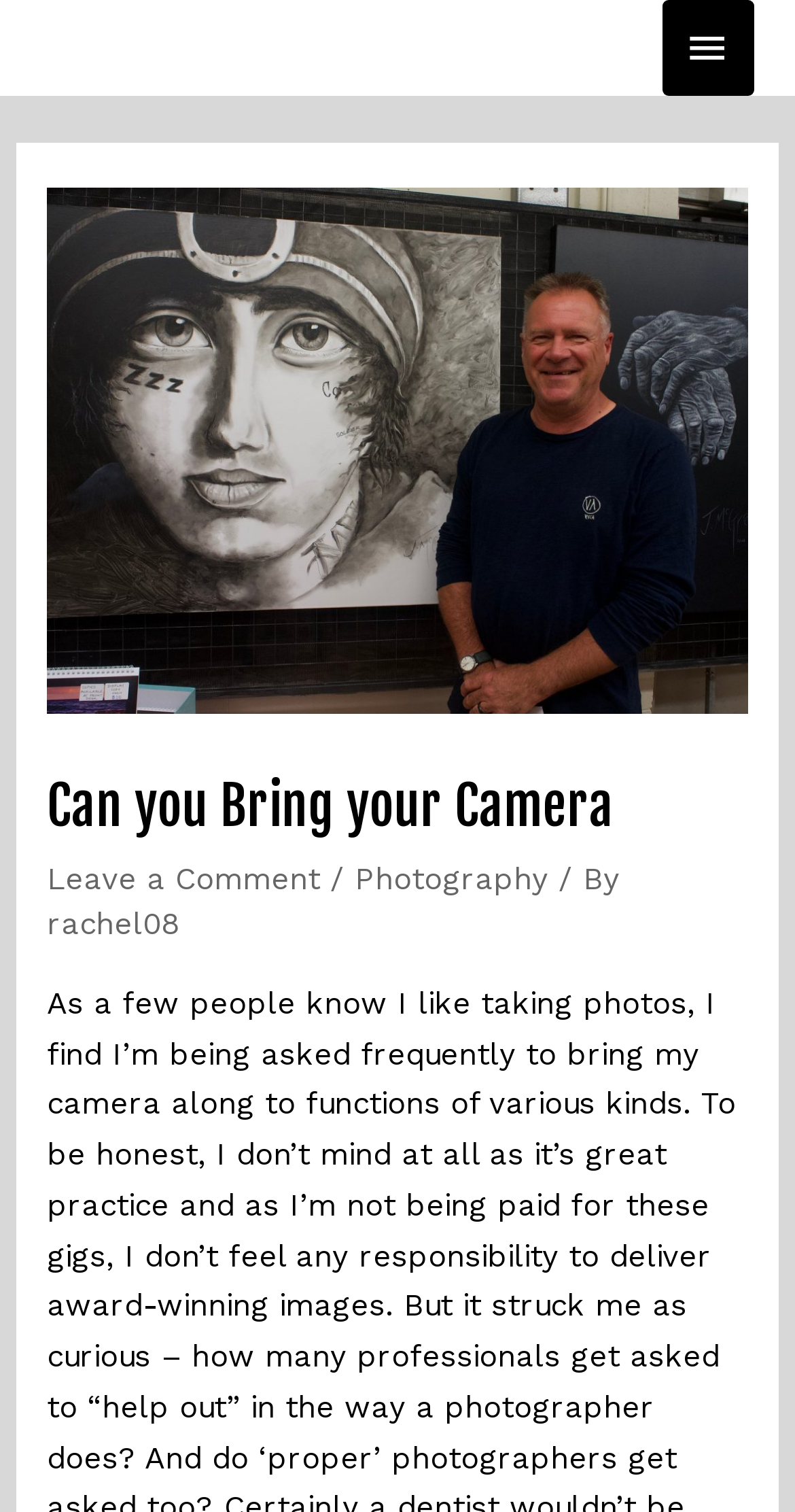What is the separator used between links in the header section?
Provide a concise answer using a single word or phrase based on the image.

/